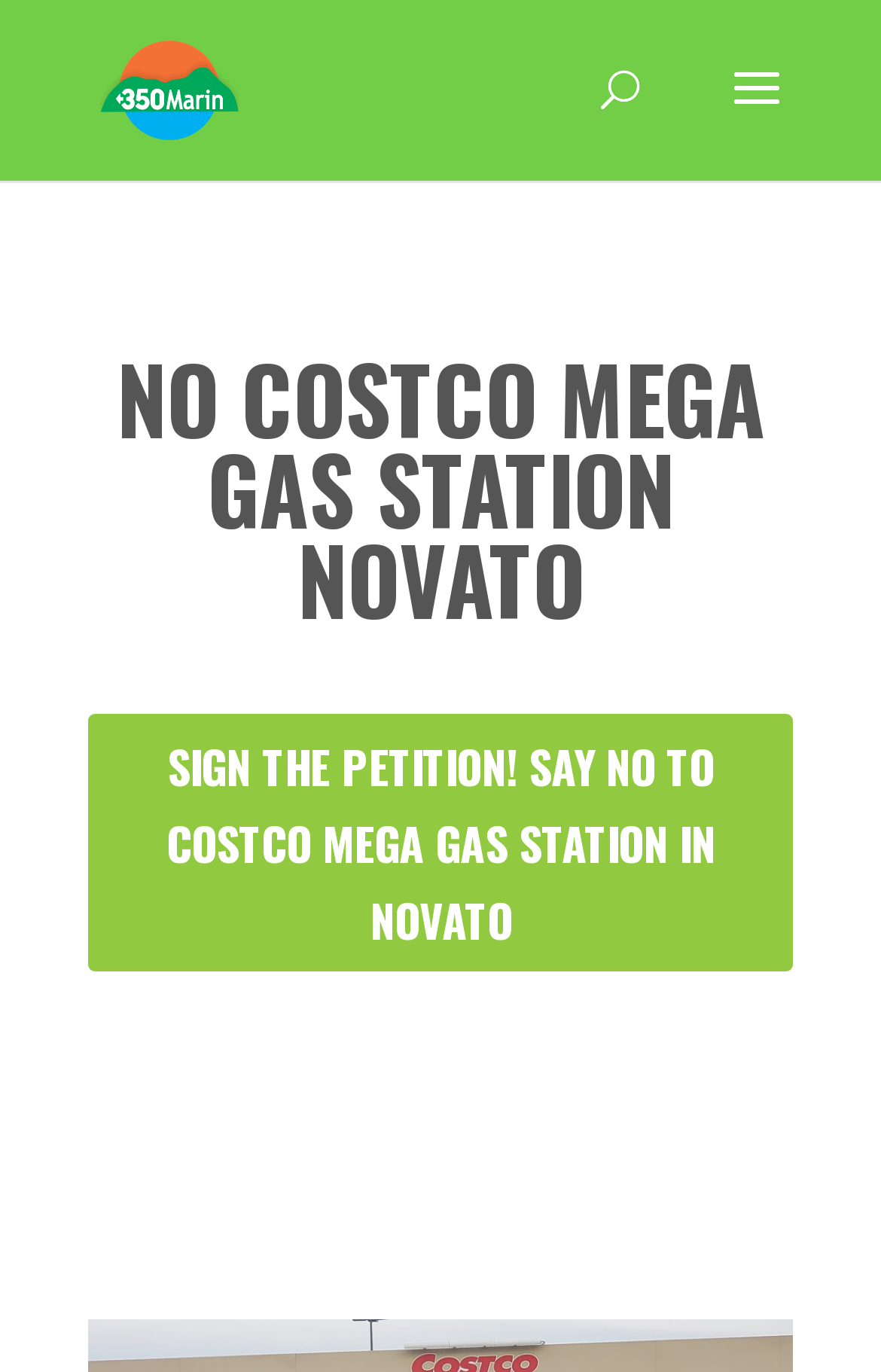Determine the bounding box for the described UI element: "alt="350 Marin"".

[0.11, 0.043, 0.273, 0.08]